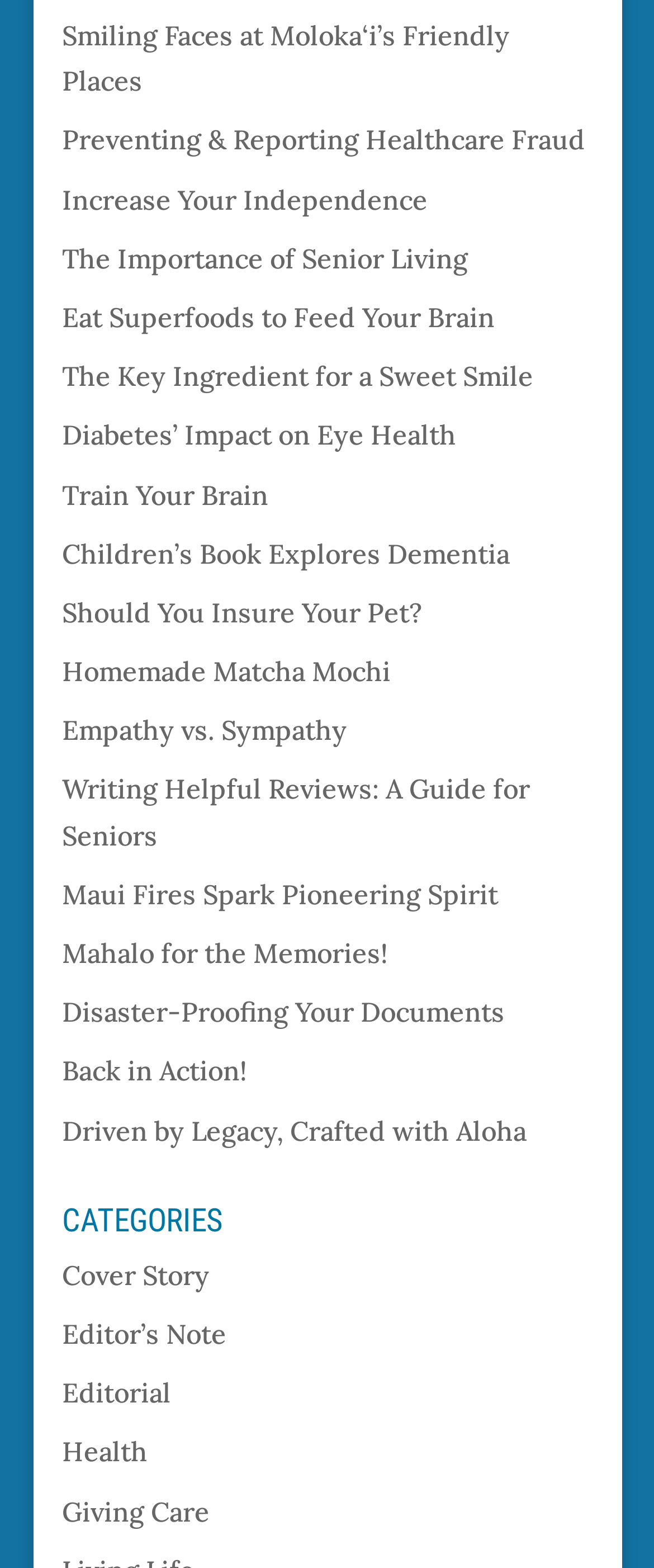How many categories are on the webpage? Analyze the screenshot and reply with just one word or a short phrase.

5